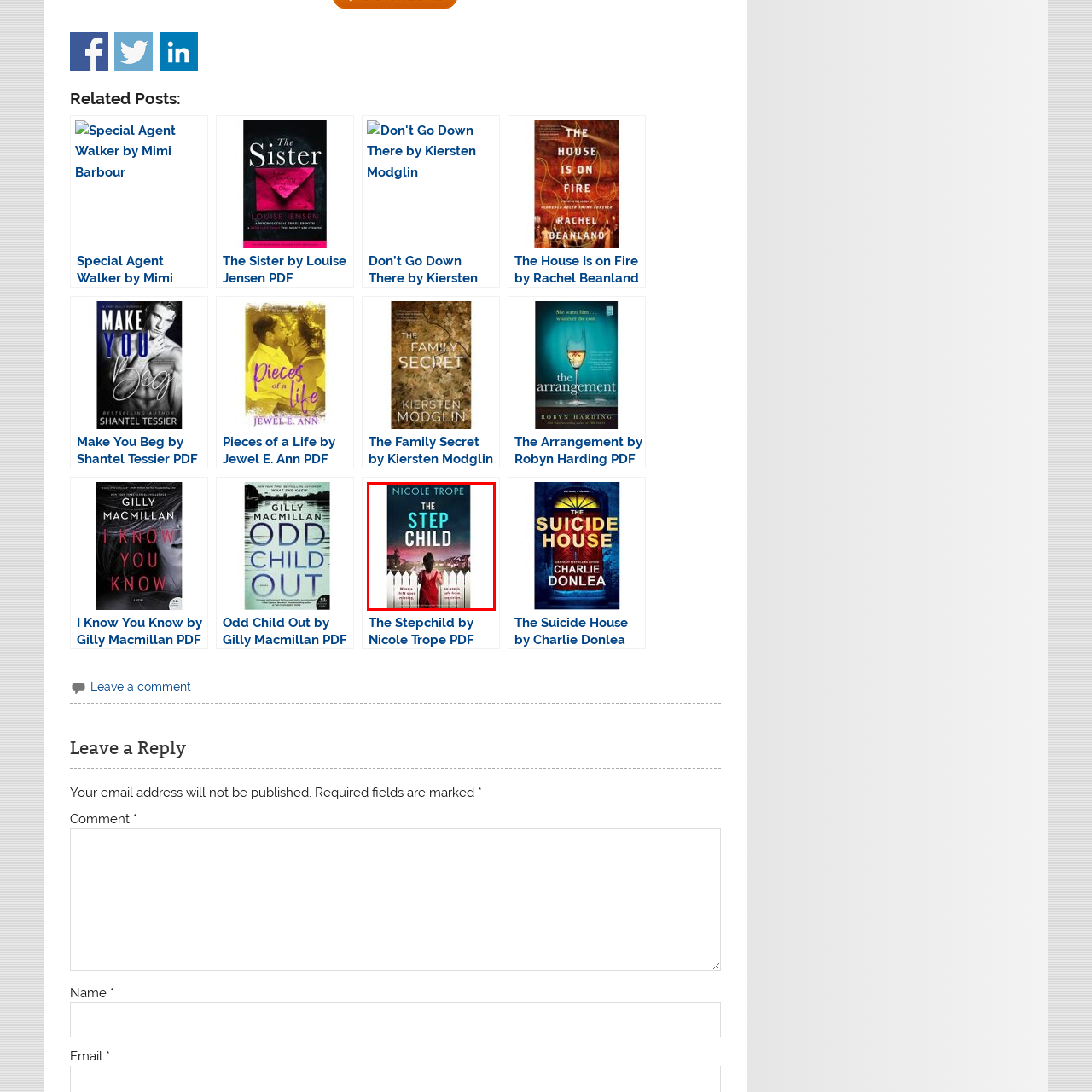Provide a comprehensive description of the image highlighted within the red bounding box.

The image features the book cover for "The Stepchild" by Nicole Trope. The cover showcases a striking scene where a young girl, dressed in a vibrant red dress, stands with her back to the viewer, gazing toward a house in the distance. The setting conveys a sense of mystery and anticipation, with a darkening sky and subdued colors that hint at an unfolding story. Above the figure, the title "THE STEP CHILD" is prominently displayed in bold, bright letters, capturing the viewer's attention. The tagline below suggests a profound narrative: "When a child goes missing, no one is safe from suspicion." This evocative cover design aims to intrigue potential readers, inviting them to delve into the suspenseful tale within.